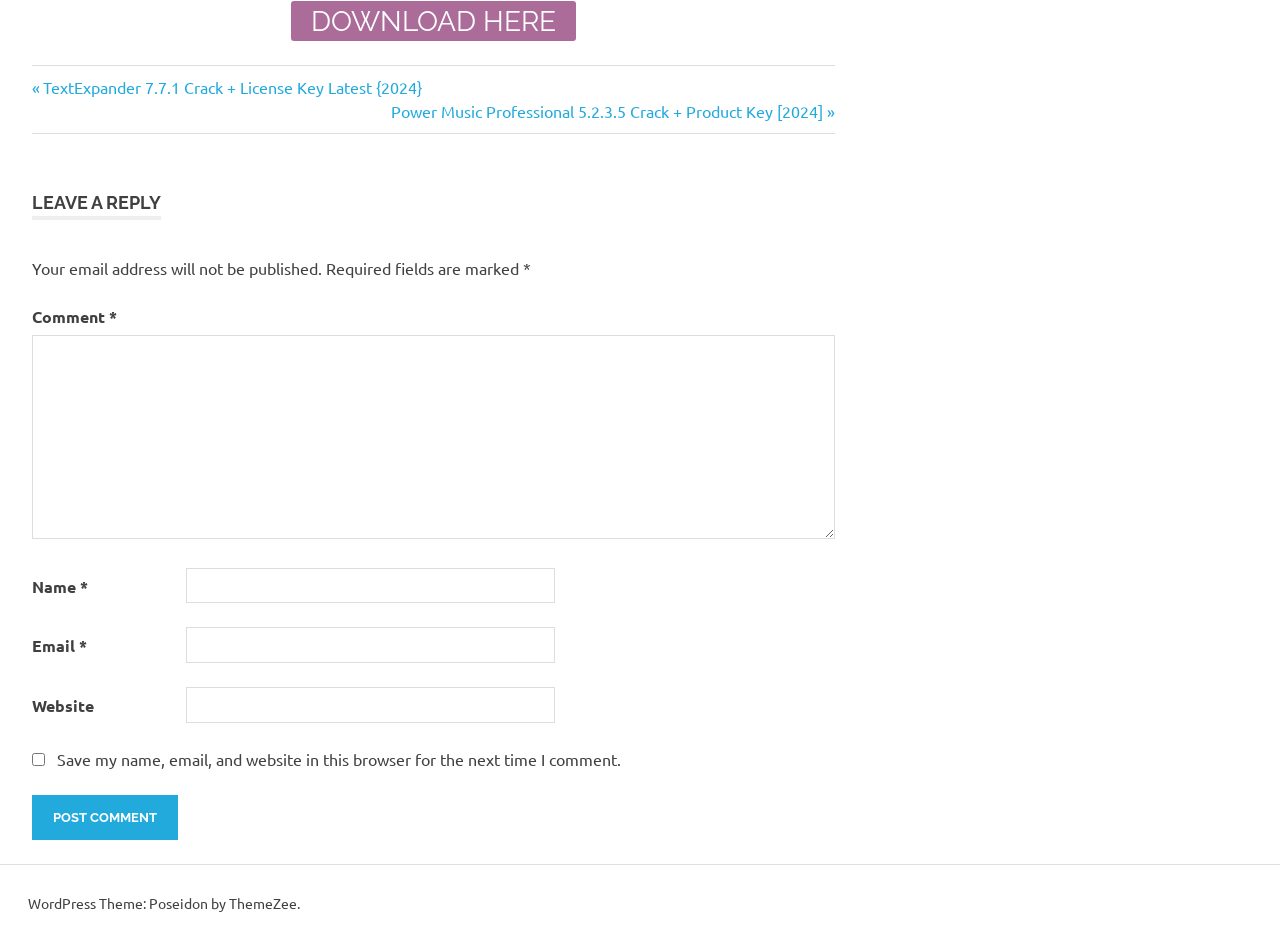Extract the bounding box coordinates for the UI element described as: "download processor booster for pc".

[0.025, 0.581, 0.084, 0.678]